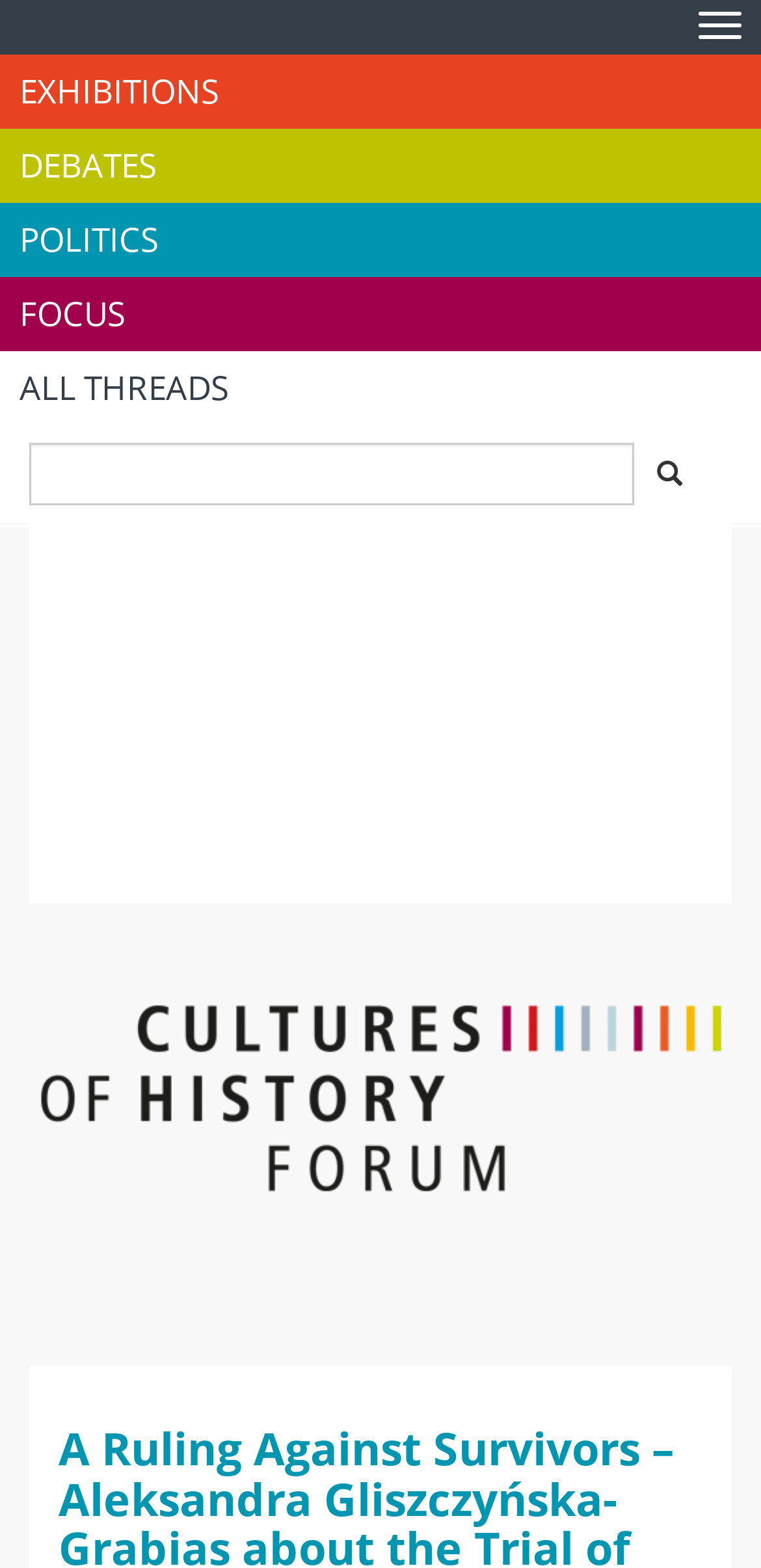What is the position of the search button?
Using the details shown in the screenshot, provide a comprehensive answer to the question.

The search button has a bounding box coordinate of [0.832, 0.284, 0.927, 0.322], which is to the right of the textbox with a bounding box coordinate of [0.038, 0.282, 0.832, 0.322]. This indicates that the search button is positioned to the right of the textbox.